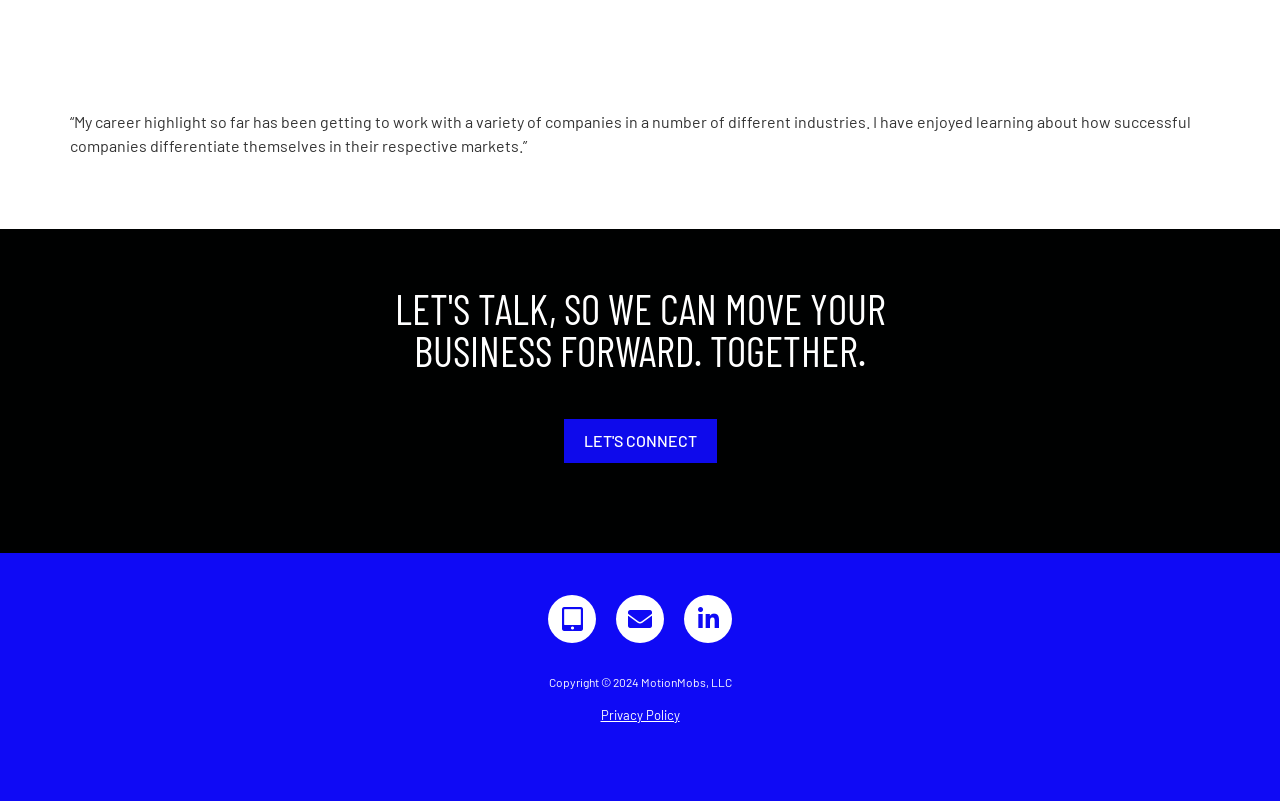With reference to the screenshot, provide a detailed response to the question below:
What is the copyright information?

The copyright information is a static text that says 'Copyright 2024 MotionMobs, LLC', indicating that the website content is owned by MotionMobs, LLC and is copyrighted in 2024.